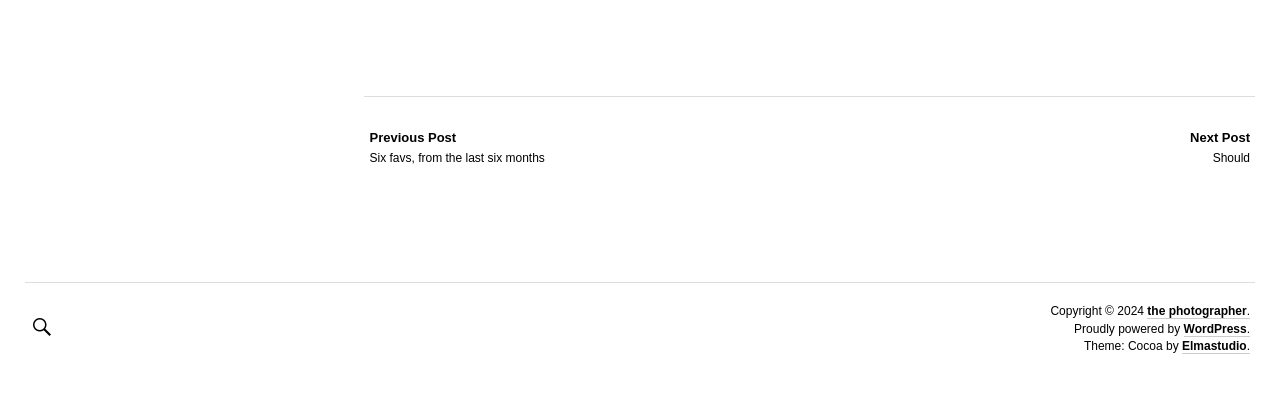What is the theme of the website?
Relying on the image, give a concise answer in one word or a brief phrase.

Cocoa